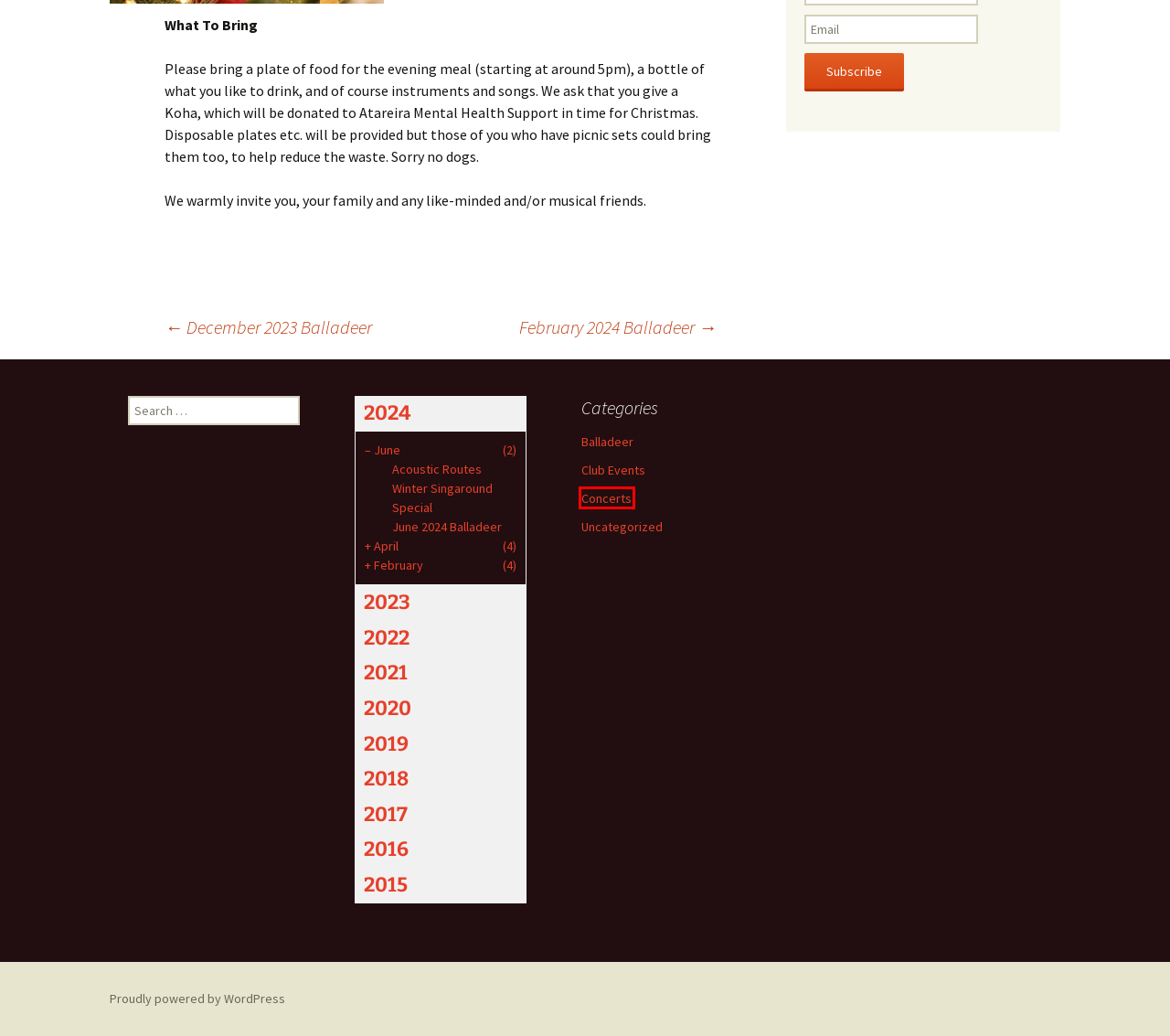Review the screenshot of a webpage that includes a red bounding box. Choose the most suitable webpage description that matches the new webpage after clicking the element within the red bounding box. Here are the candidates:
A. Concerts - Acoustic Routes
B. Club Events - Acoustic Routes
C. February, 2024 - Acoustic Routes
D. February 2024 Balladeer - Acoustic Routes
E. April, 2024 - Acoustic Routes
F. Balladeer - Acoustic Routes
G. Blog Tool, Publishing Platform, and CMS – WordPress.org
H. December 2023 Balladeer - Acoustic Routes

A